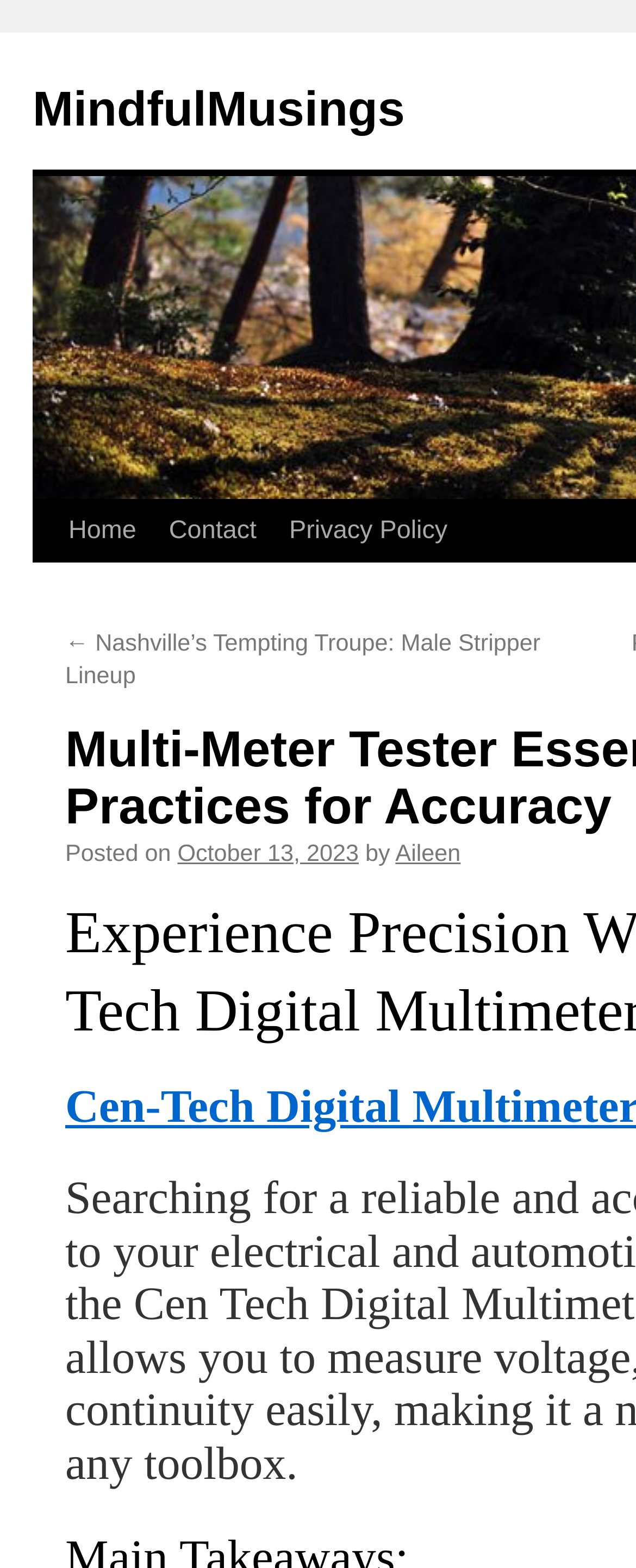Given the element description Aileen, predict the bounding box coordinates for the UI element in the webpage screenshot. The format should be (top-left x, top-left y, bottom-right x, bottom-right y), and the values should be between 0 and 1.

[0.622, 0.576, 0.724, 0.592]